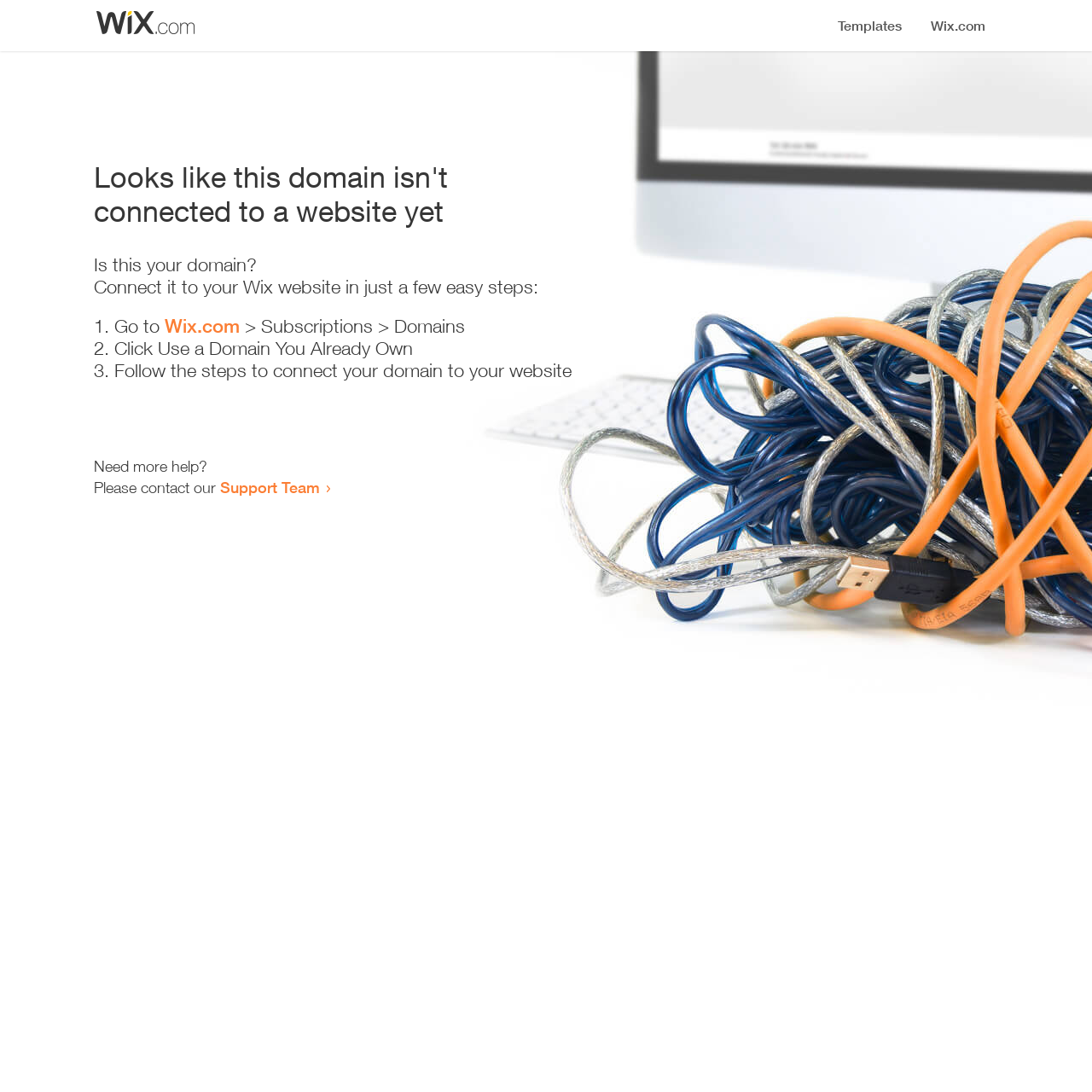Where can I get more help if I need it?
Your answer should be a single word or phrase derived from the screenshot.

Support Team